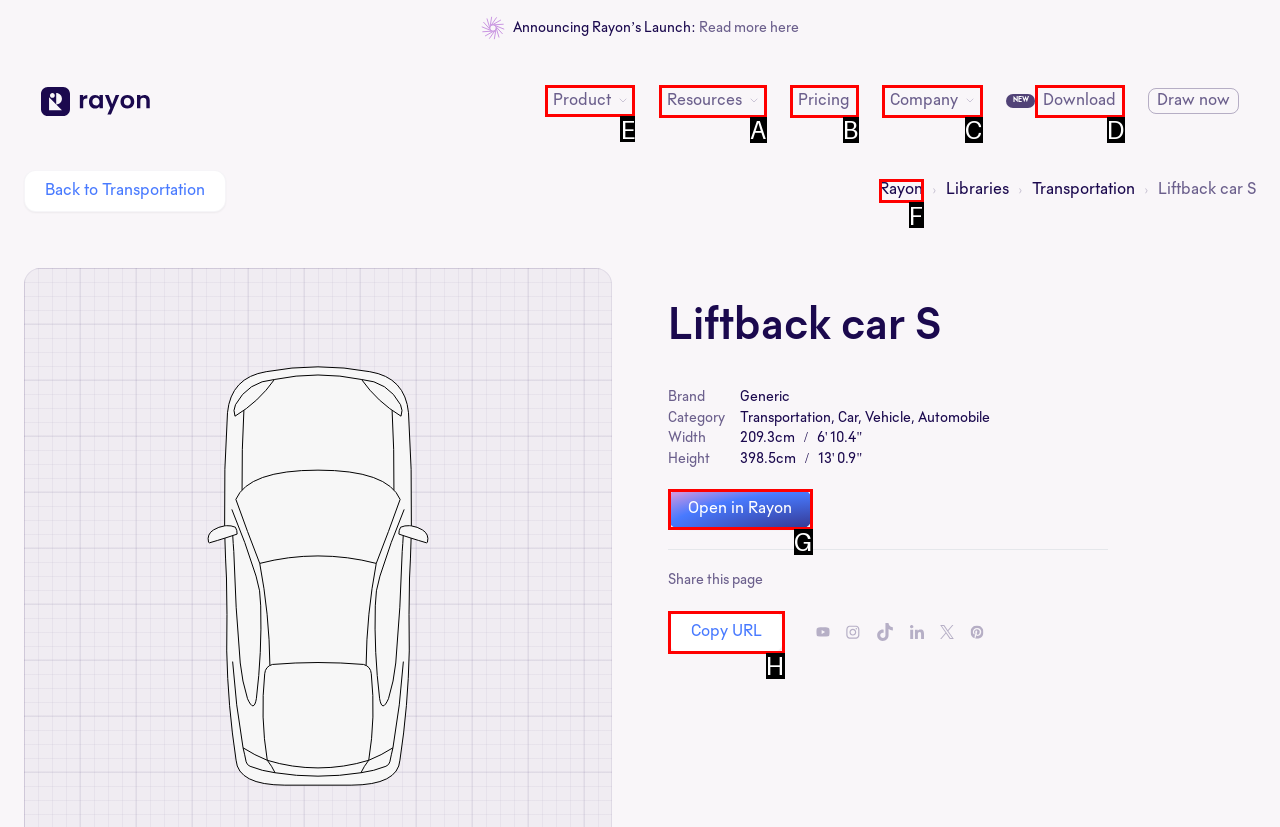Choose the HTML element that needs to be clicked for the given task: Click on the 'Product' button Respond by giving the letter of the chosen option.

E